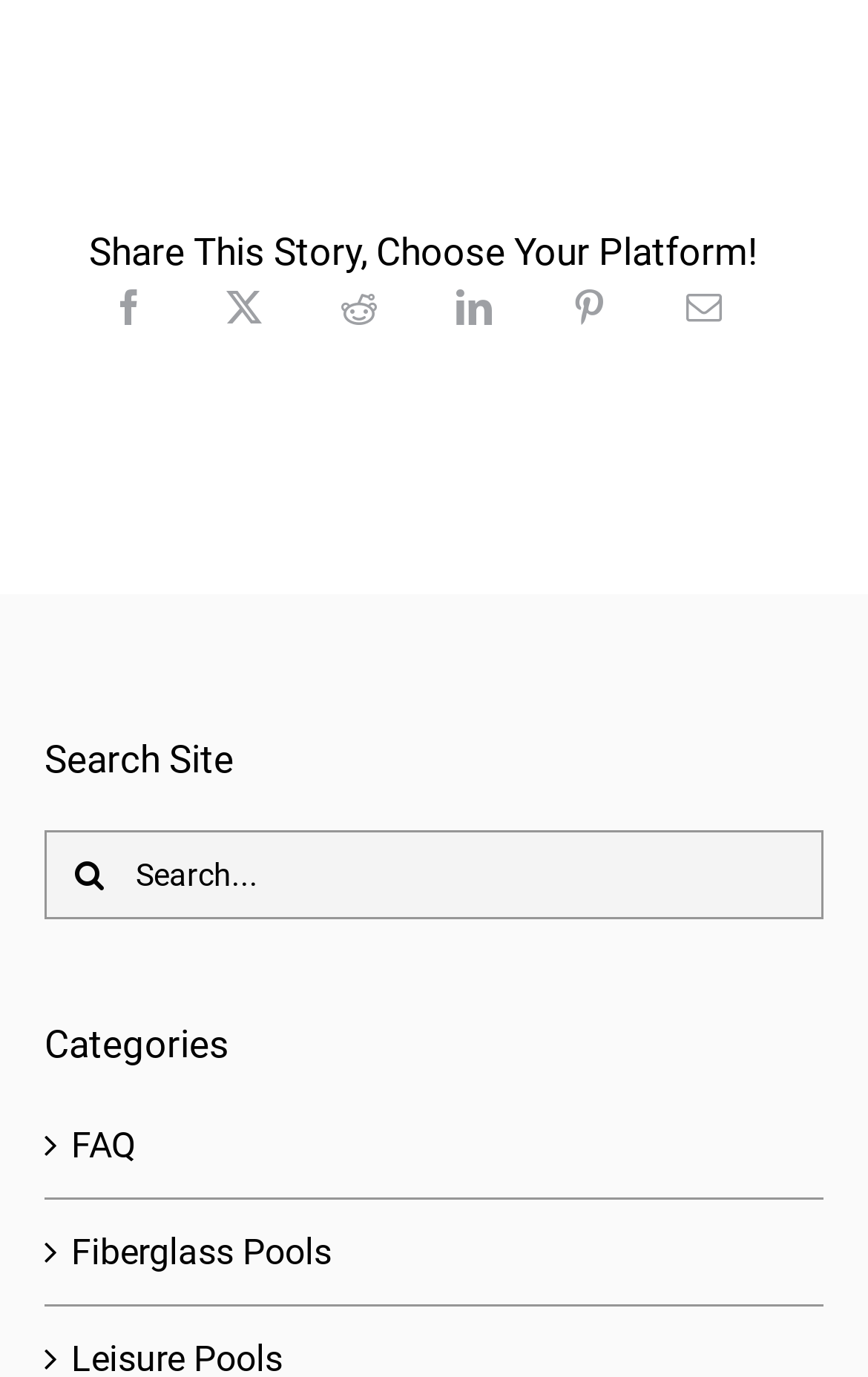Please examine the image and answer the question with a detailed explanation:
What is the last category listed on the webpage?

The webpage has a section 'Categories' with two links: 'FAQ' and 'Fiberglass Pools', and 'Fiberglass Pools' is the last one listed.